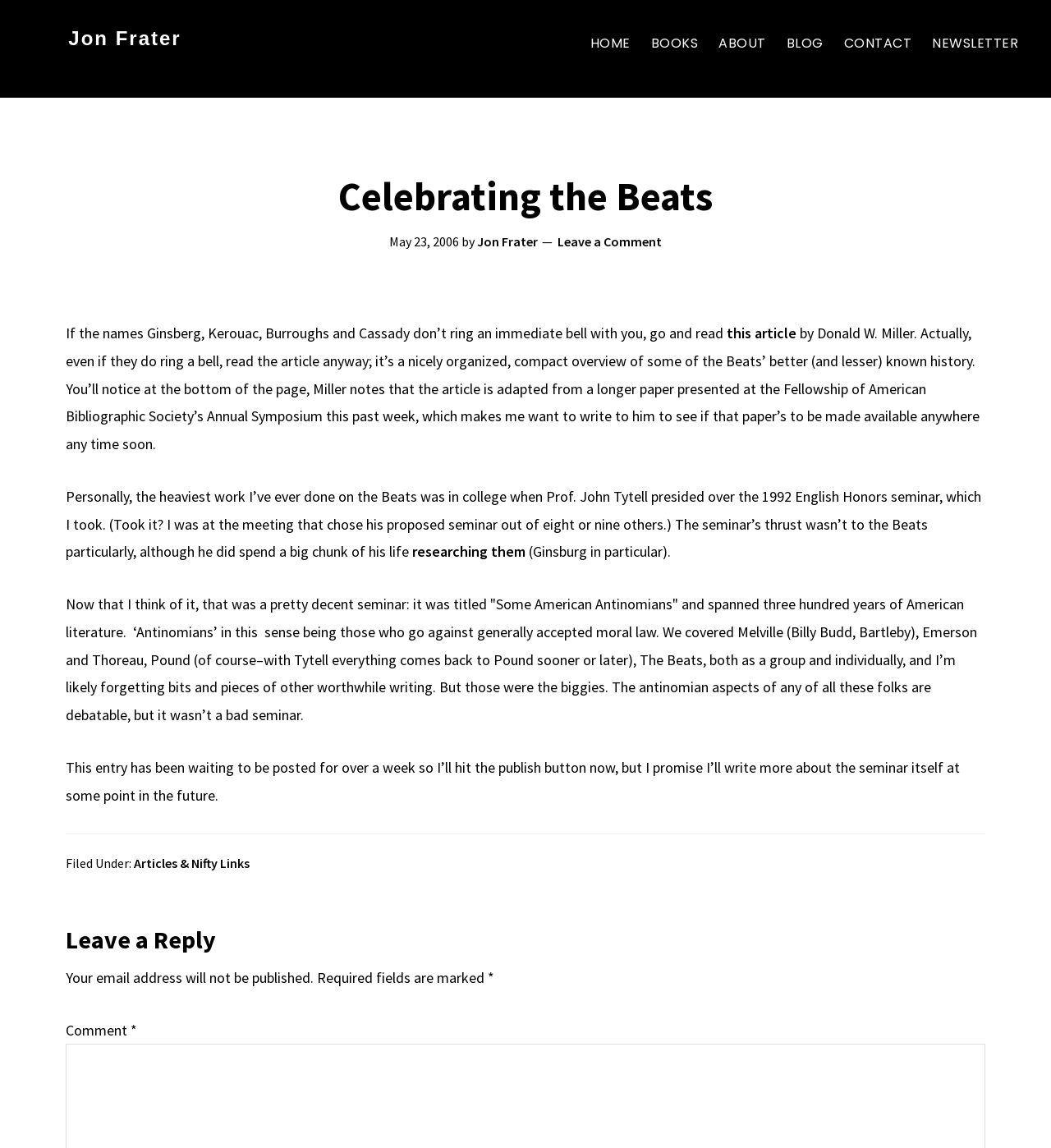Identify the bounding box for the described UI element. Provide the coordinates in (top-left x, top-left y, bottom-right x, bottom-right y) format with values ranging from 0 to 1: Leave a Comment

[0.53, 0.203, 0.63, 0.217]